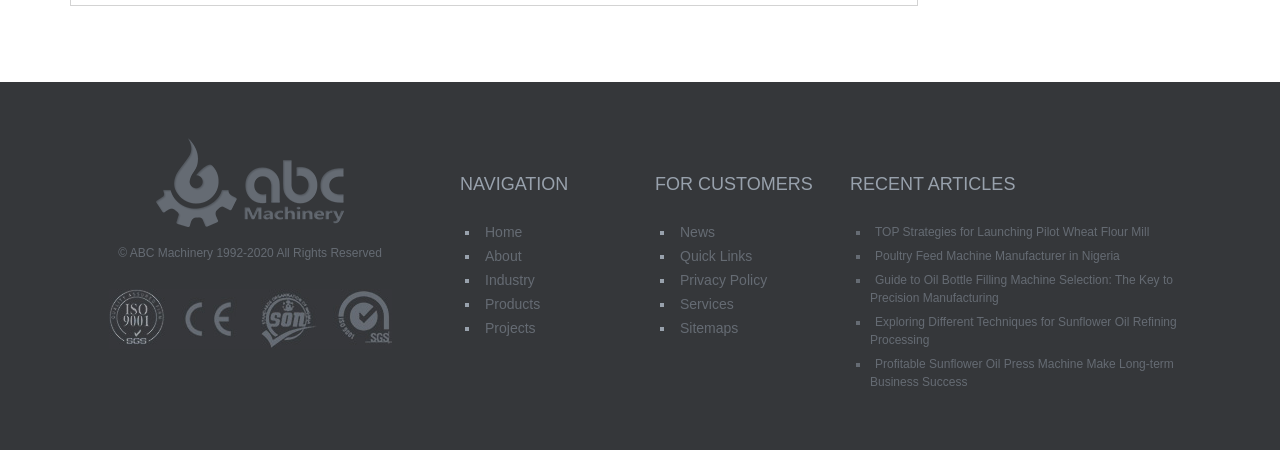Please provide the bounding box coordinates for the UI element as described: "Sitemaps". The coordinates must be four floats between 0 and 1, represented as [left, top, right, bottom].

[0.527, 0.711, 0.581, 0.747]